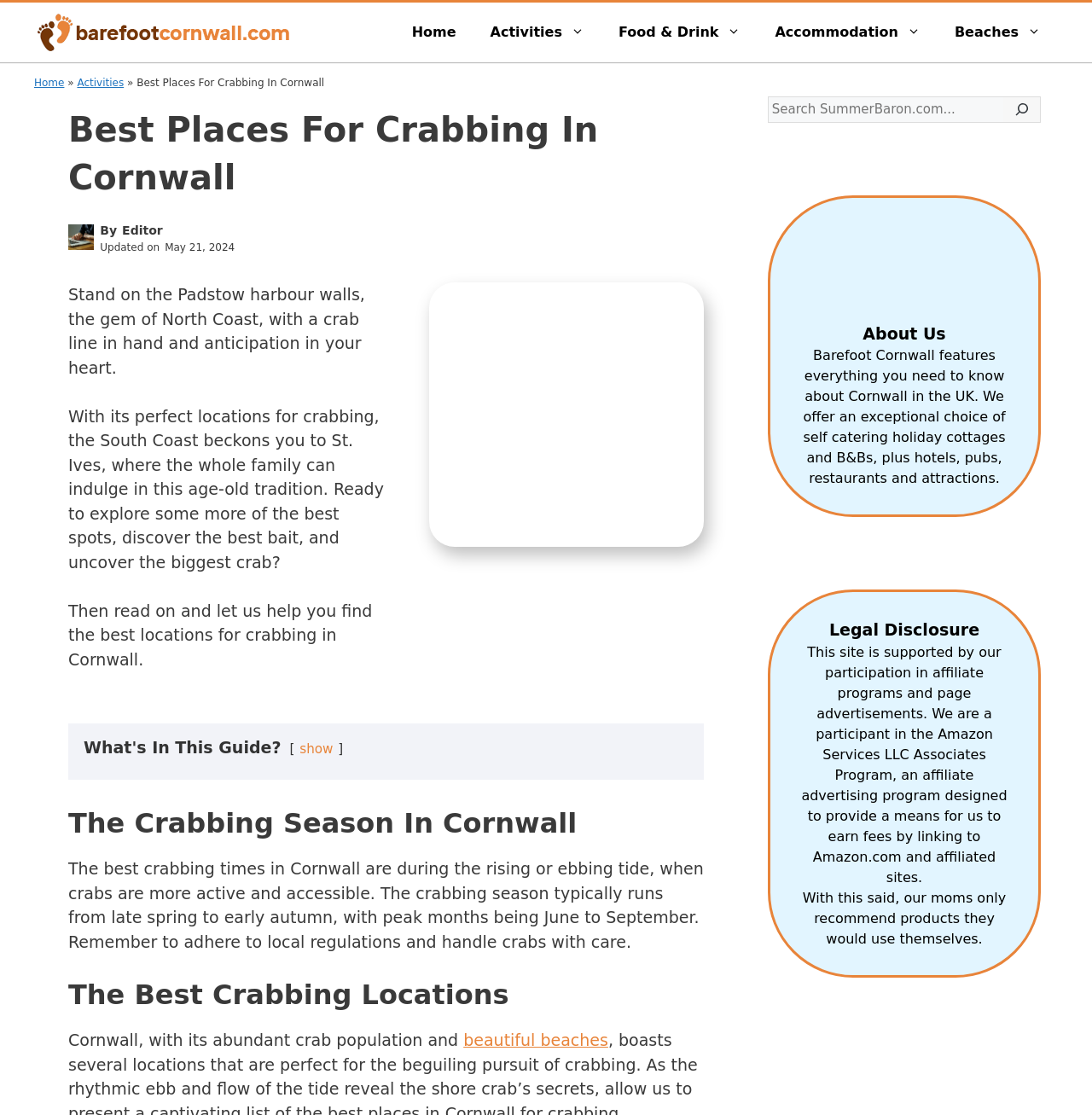What type of accommodation does Barefoot Cornwall offer?
Look at the image and answer with only one word or phrase.

Self catering holiday cottages and B&Bs